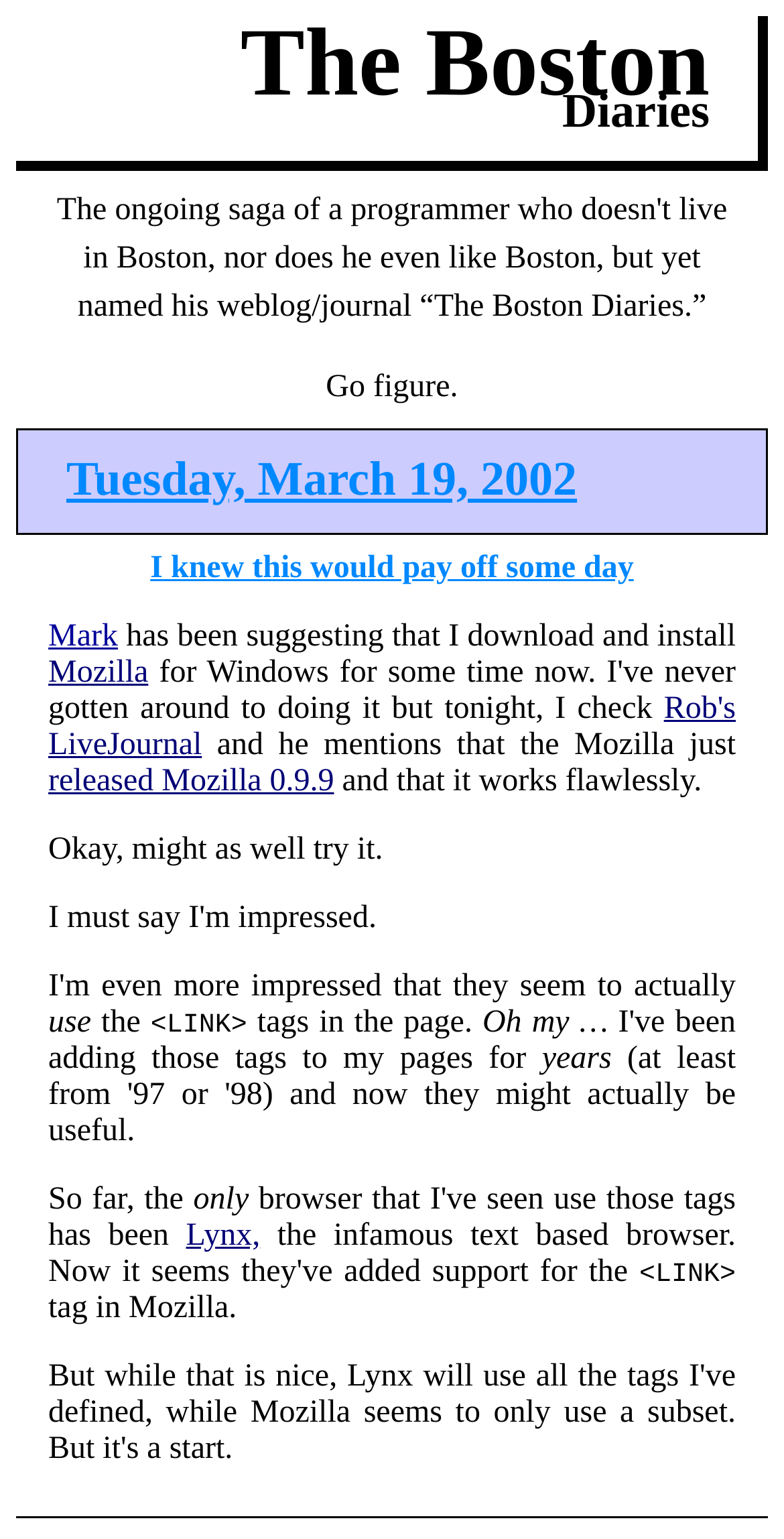Locate the bounding box of the UI element with the following description: "released Mozilla 0.9.9".

[0.062, 0.497, 0.426, 0.519]